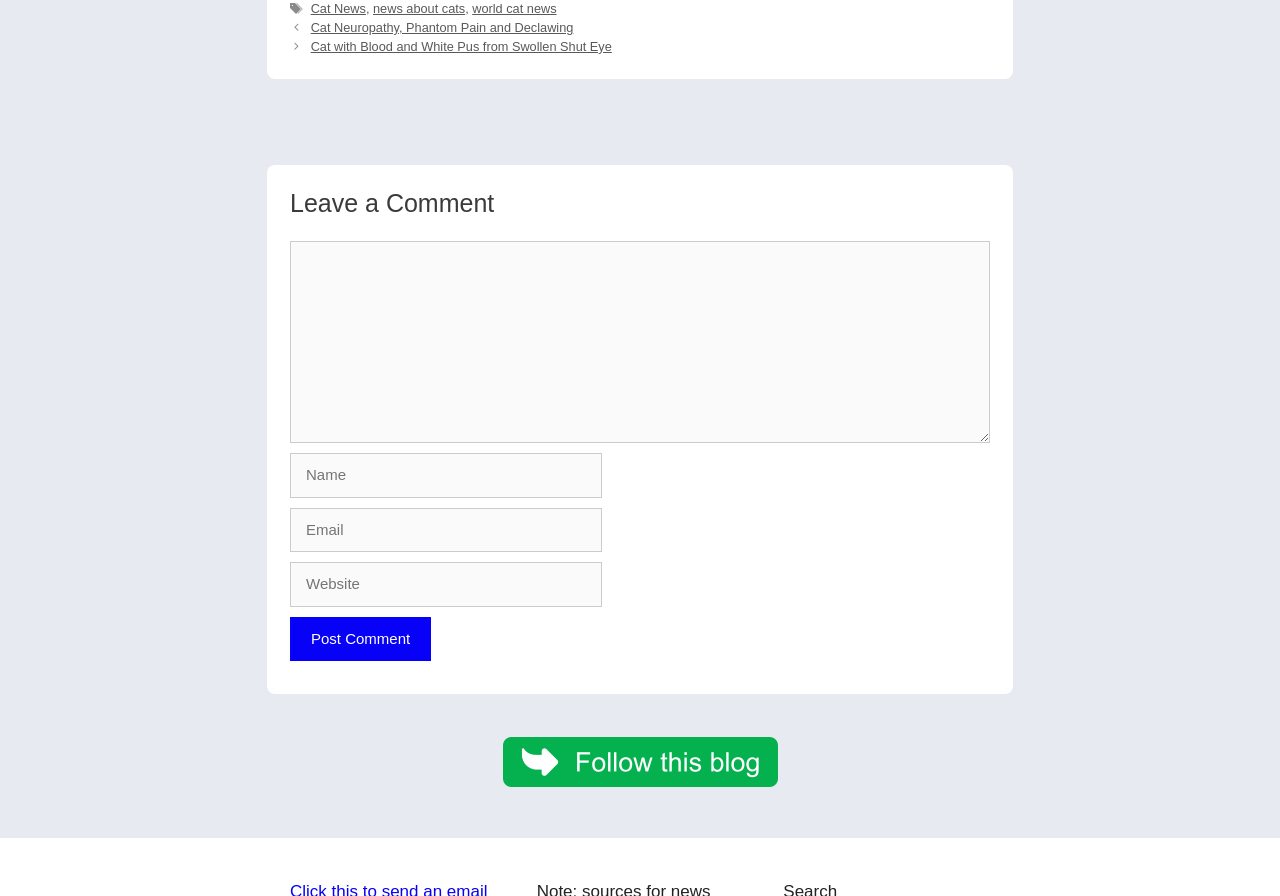What is the text on the button at the bottom of the 'Leave a Comment' section?
Look at the screenshot and respond with a single word or phrase.

Post Comment